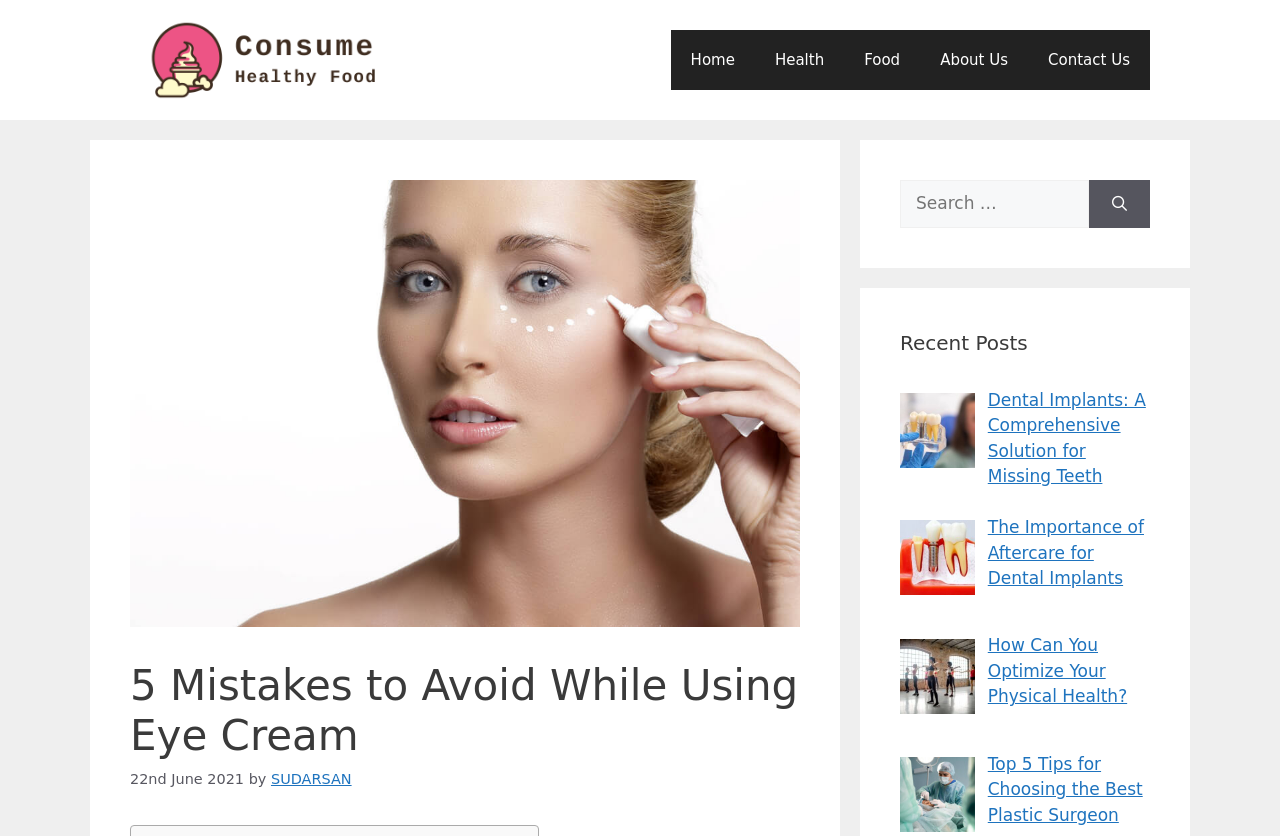Create a detailed summary of the webpage's content and design.

The webpage is about health and wellness, with a focus on eye care. At the top, there is a banner with the site's name, "Consume Healthy Food", accompanied by a logo image. Below the banner, there is a navigation menu with links to "Home", "Health", "Food", "About Us", and "Contact Us". 

To the right of the navigation menu, there is a large image related to eye cream. Above this image, there is a heading that reads "5 Mistakes to Avoid While Using Eye Cream", followed by the date "22nd June 2021" and the author's name, "SUDARSAN". 

On the right side of the page, there is a complementary section with a search box and a "Search" button, allowing users to search for specific topics. Below the search box, there is a heading that reads "Recent Posts", followed by a list of four article links with accompanying images. The articles are about dental implants, aftercare for dental implants, physical health, and choosing a plastic surgeon.